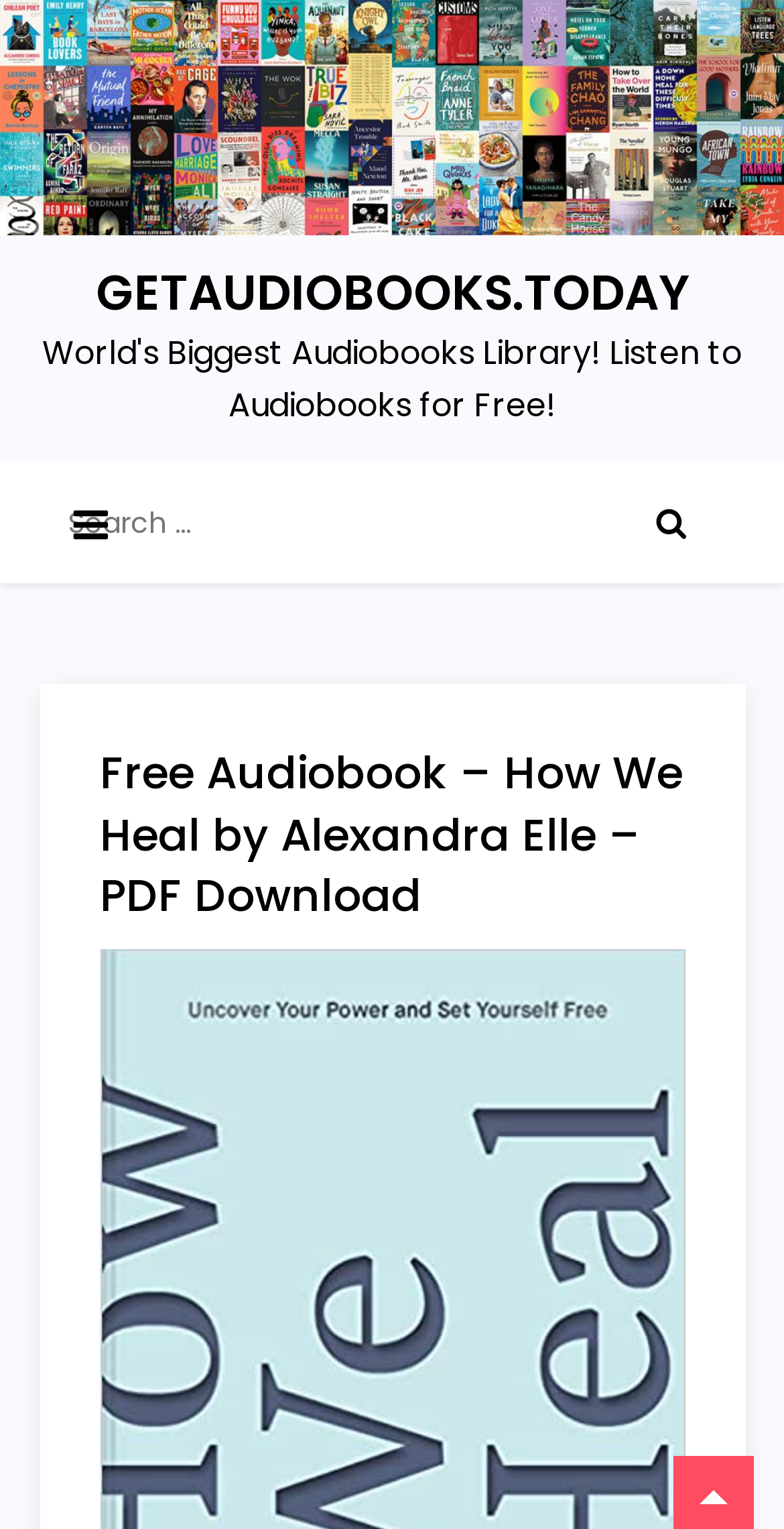Please determine the bounding box of the UI element that matches this description: parent_node: Search for: value="Search". The coordinates should be given as (top-left x, top-left y, bottom-right x, bottom-right y), with all values between 0 and 1.

[0.79, 0.302, 0.923, 0.381]